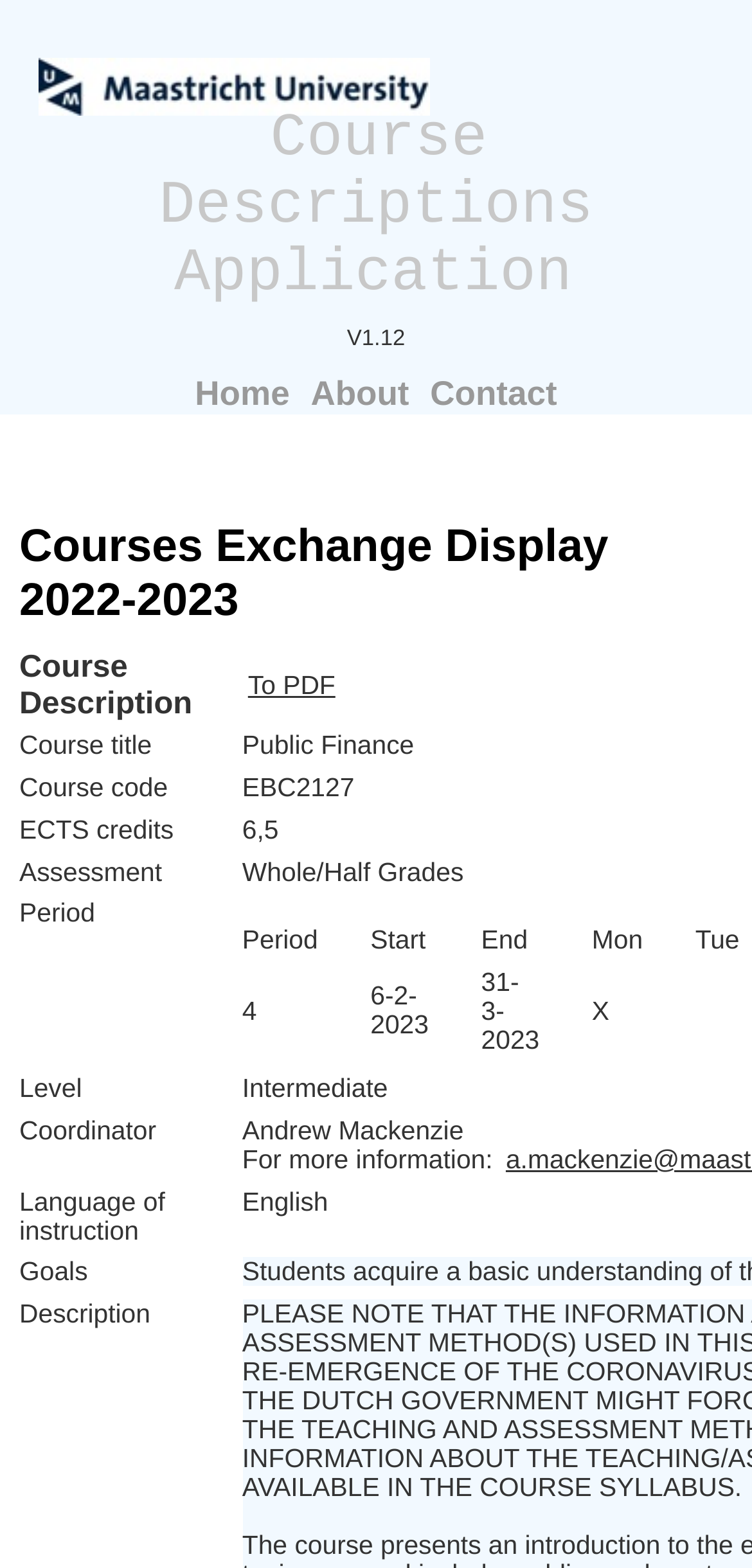What is the course code for the displayed course?
Look at the image and answer with only one word or phrase.

Not specified